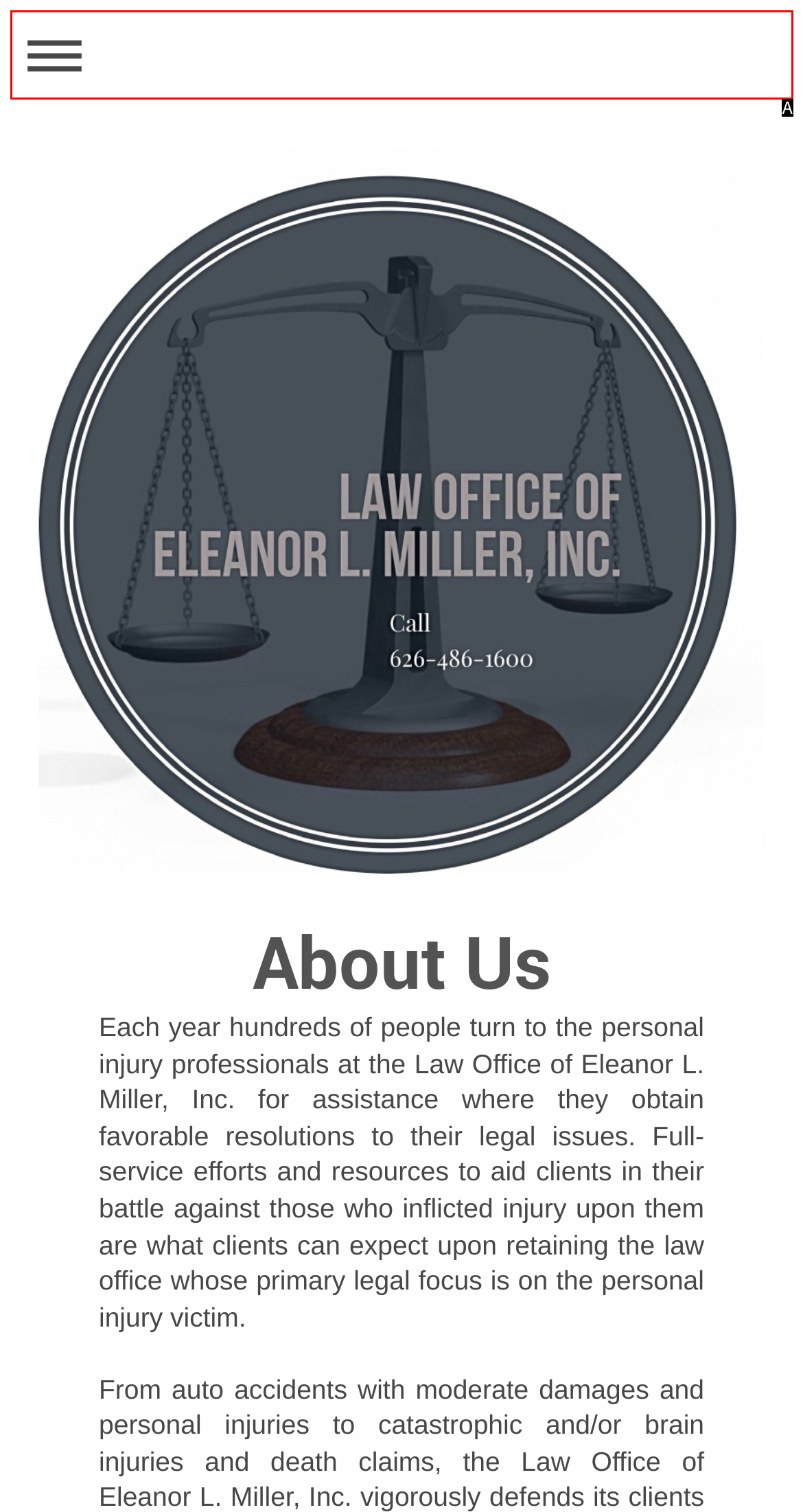Select the HTML element that fits the following description: Expand/collapse navigation
Provide the letter of the matching option.

A